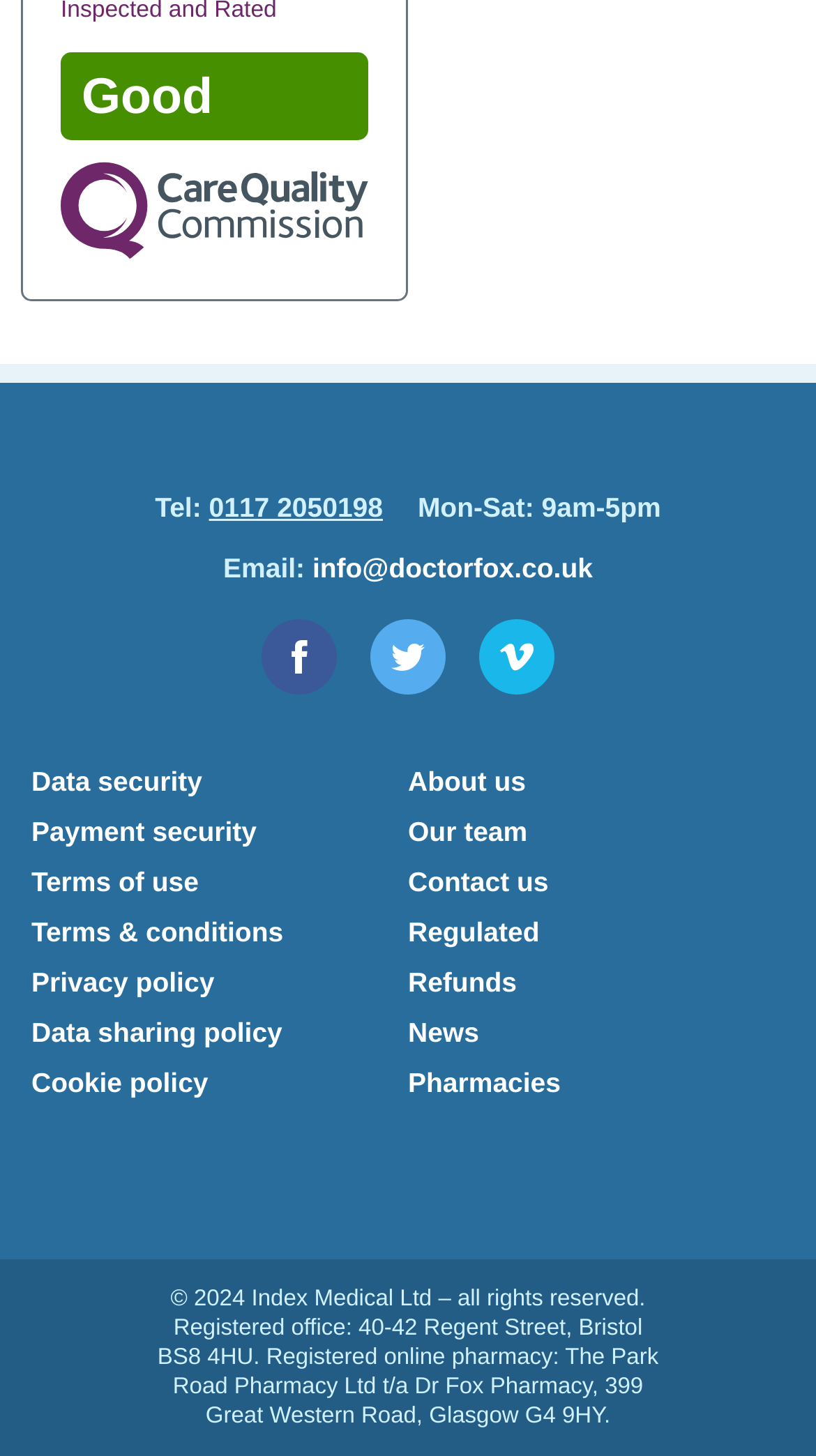What is the phone number of Dr Fox?
Refer to the image and provide a concise answer in one word or phrase.

0117 2050198